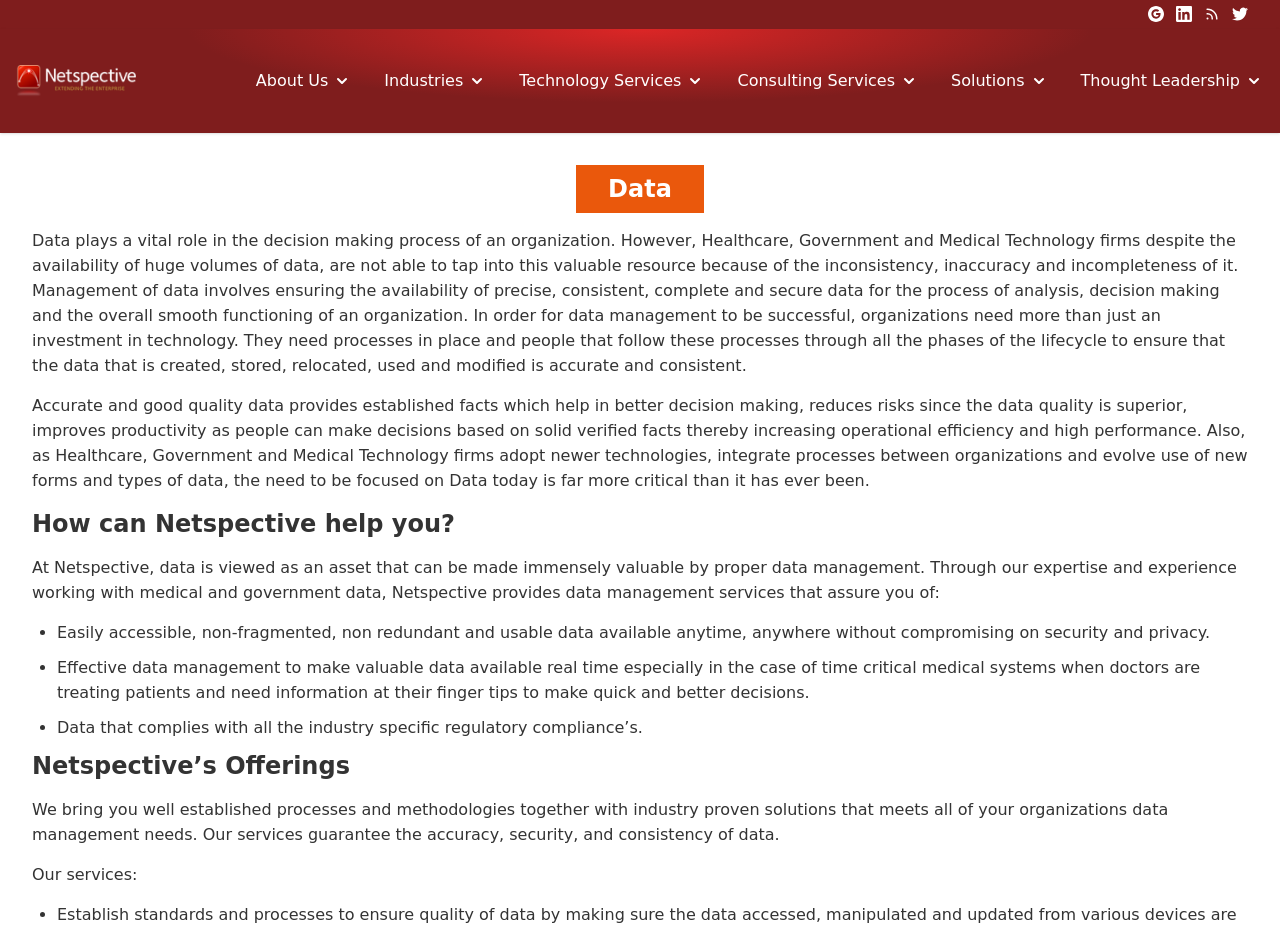What is the main focus of Netspective's consulting services?
Please provide an in-depth and detailed response to the question.

Based on the webpage, Netspective provides consulting services focused on firms impacted by FDA, ONC, NIST or other safety, privacy, and security regulations, which indicates that their main focus is on regulated IT and engineering services.